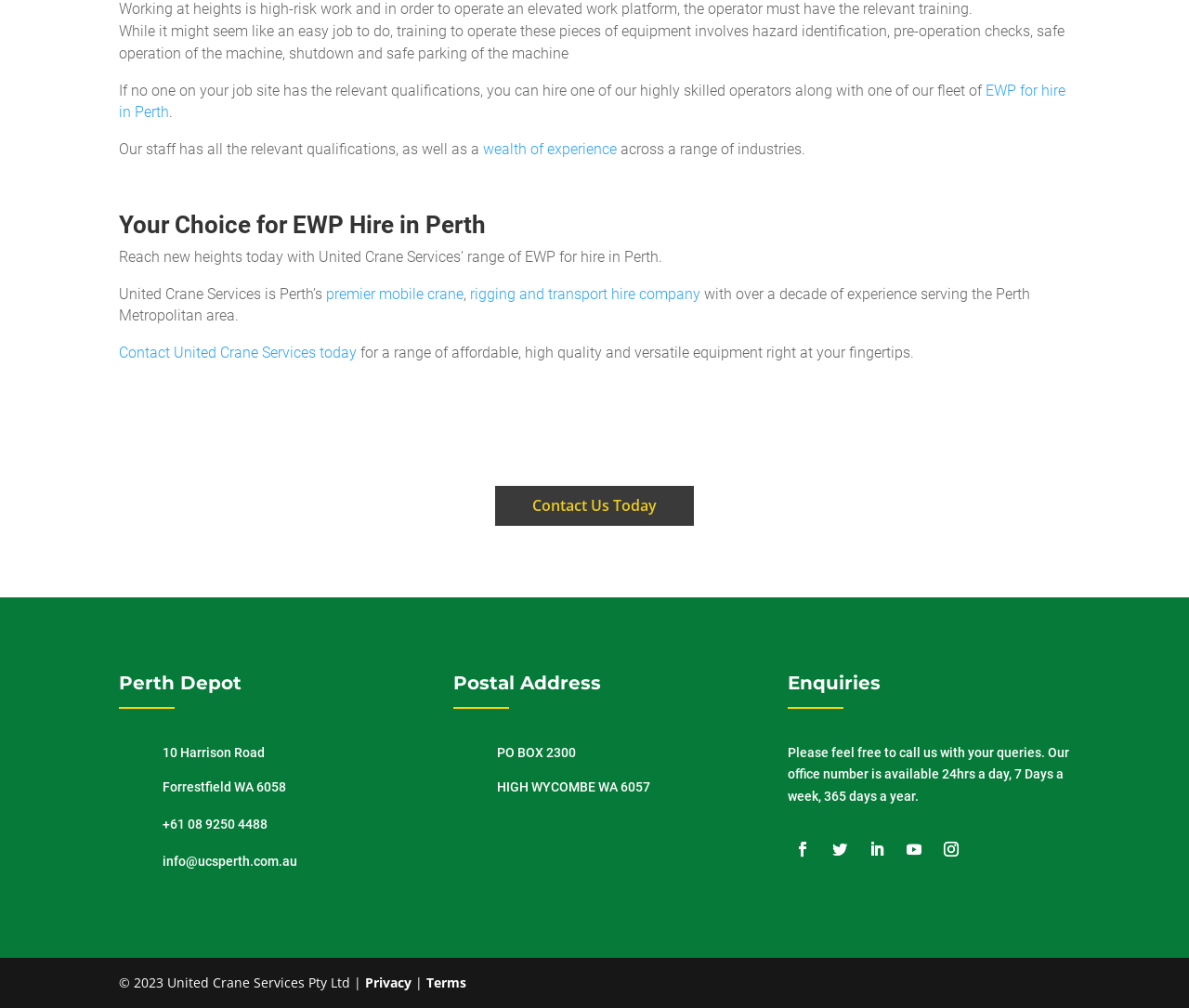Please specify the bounding box coordinates for the clickable region that will help you carry out the instruction: "Hire an EWP in Perth".

[0.1, 0.081, 0.896, 0.12]